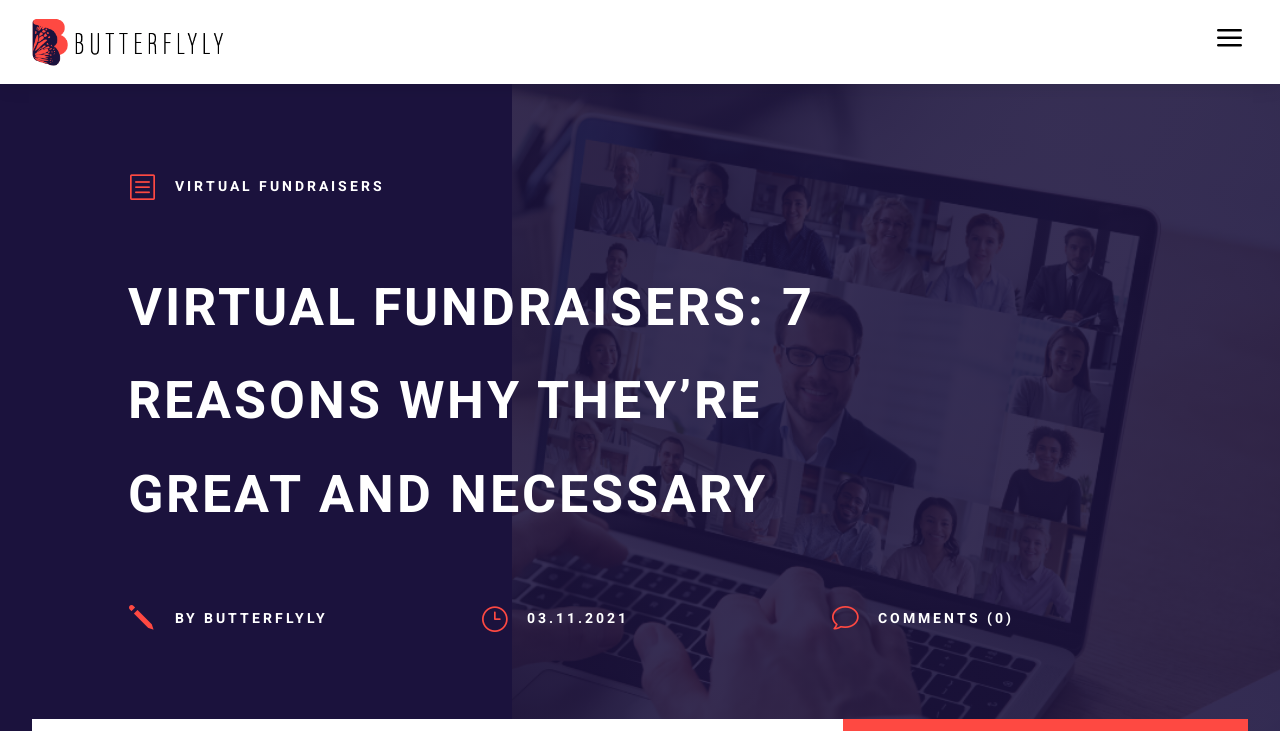Answer this question in one word or a short phrase: How many sections are there in the article?

3